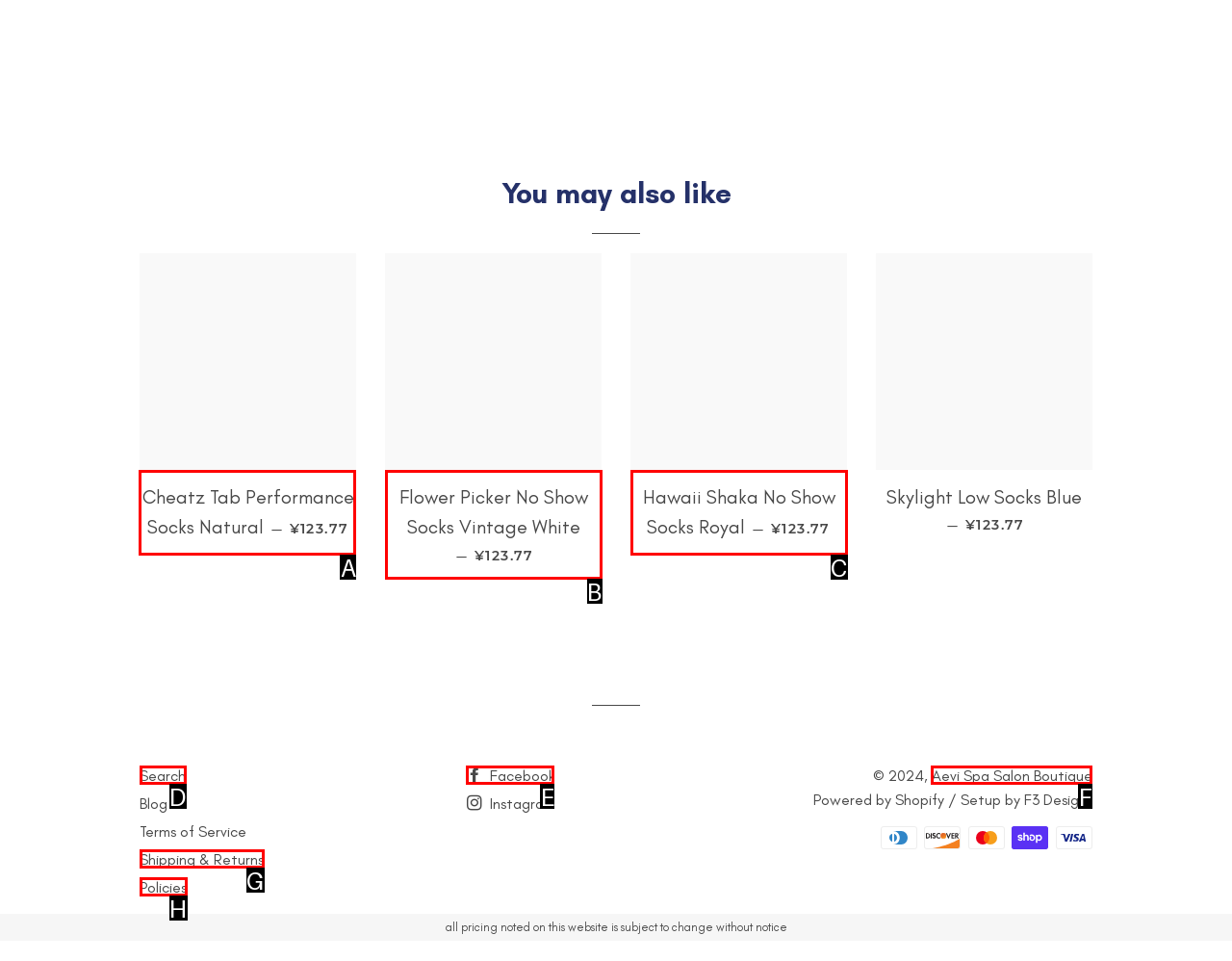Which option should be clicked to complete this task: View Cheatz Tab Performance Socks Natural
Reply with the letter of the correct choice from the given choices.

A